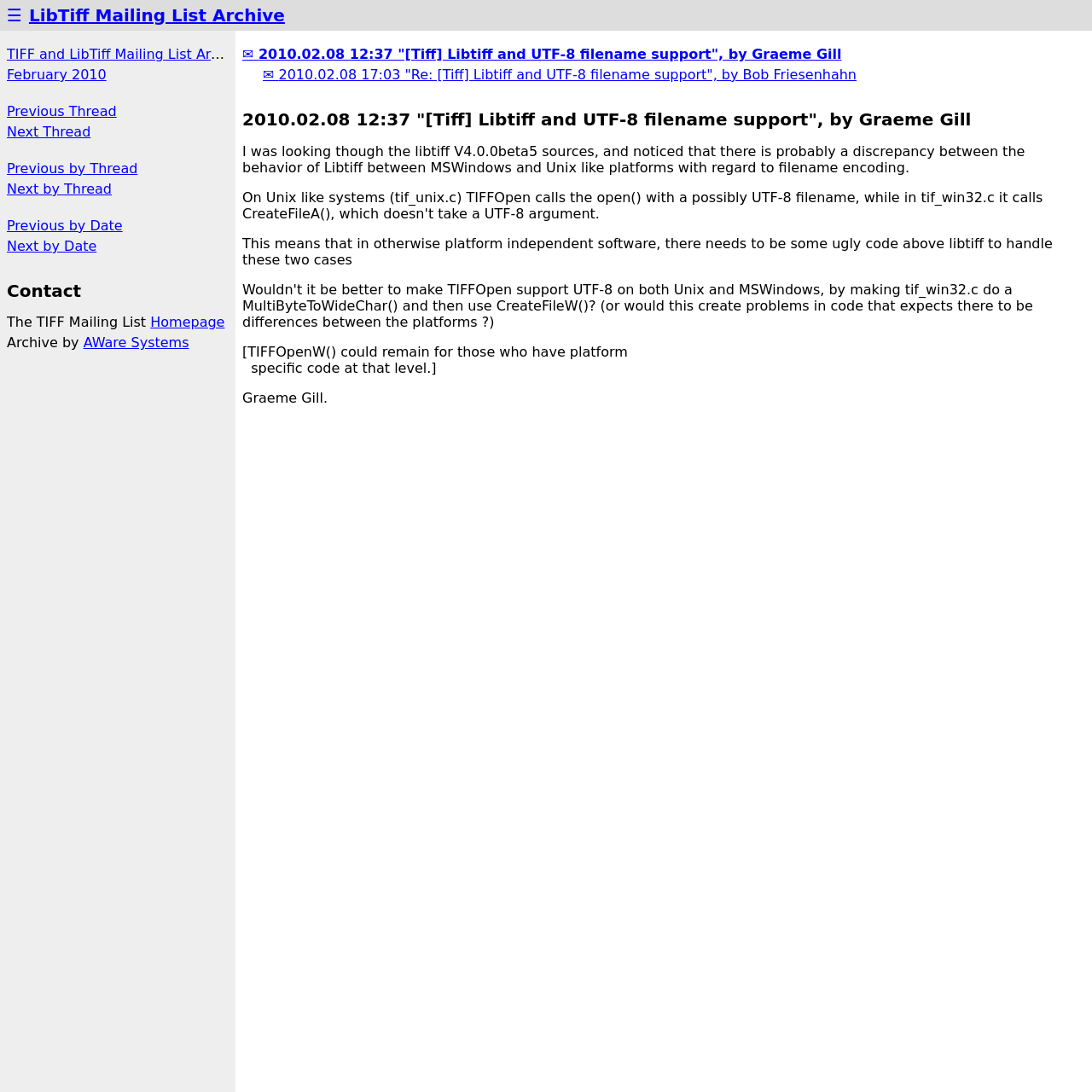Determine the bounding box coordinates for the element that should be clicked to follow this instruction: "View previous thread". The coordinates should be given as four float numbers between 0 and 1, in the format [left, top, right, bottom].

[0.006, 0.095, 0.107, 0.109]